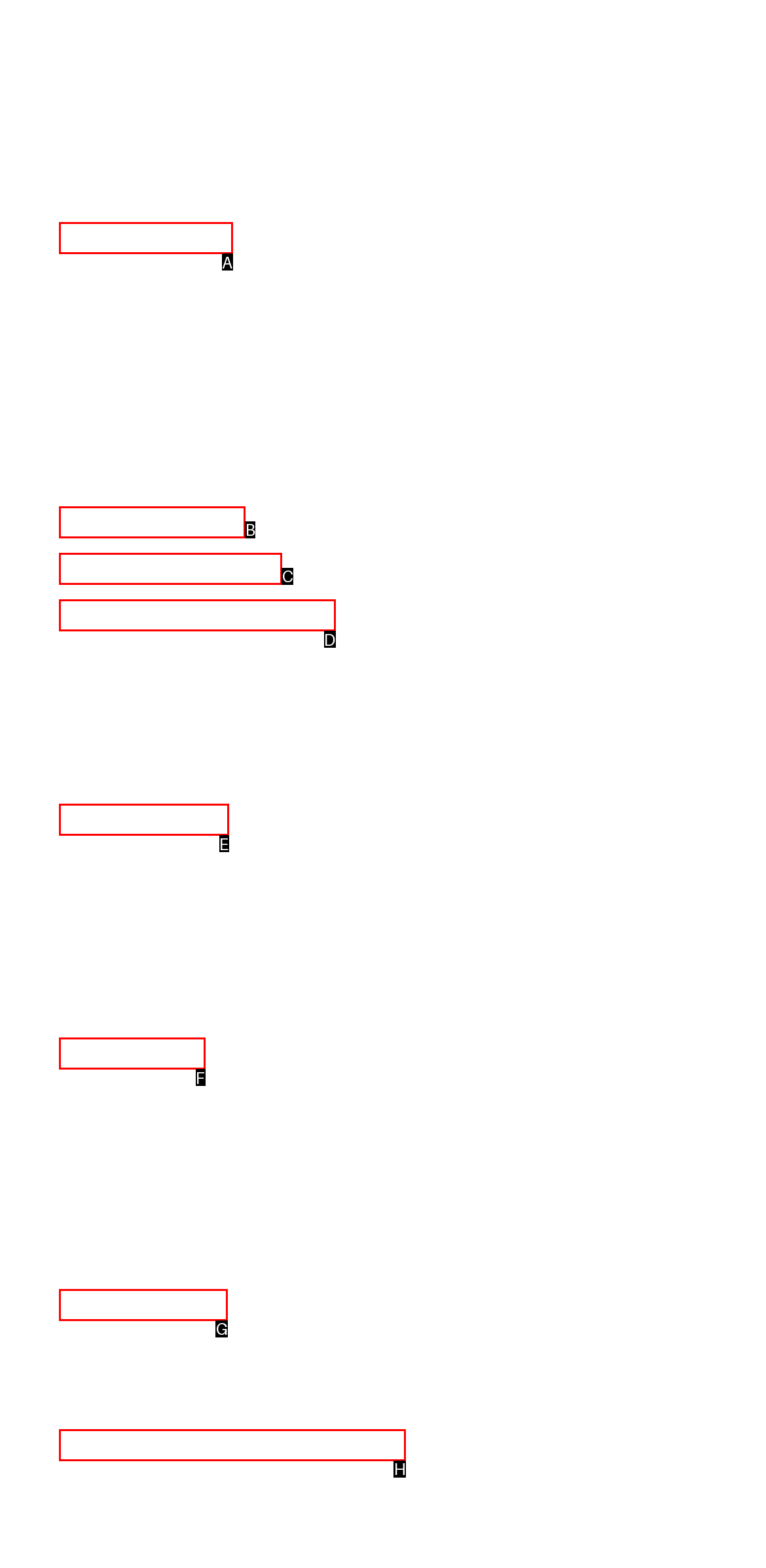Match the element description to one of the options: Social Work
Respond with the corresponding option's letter.

F